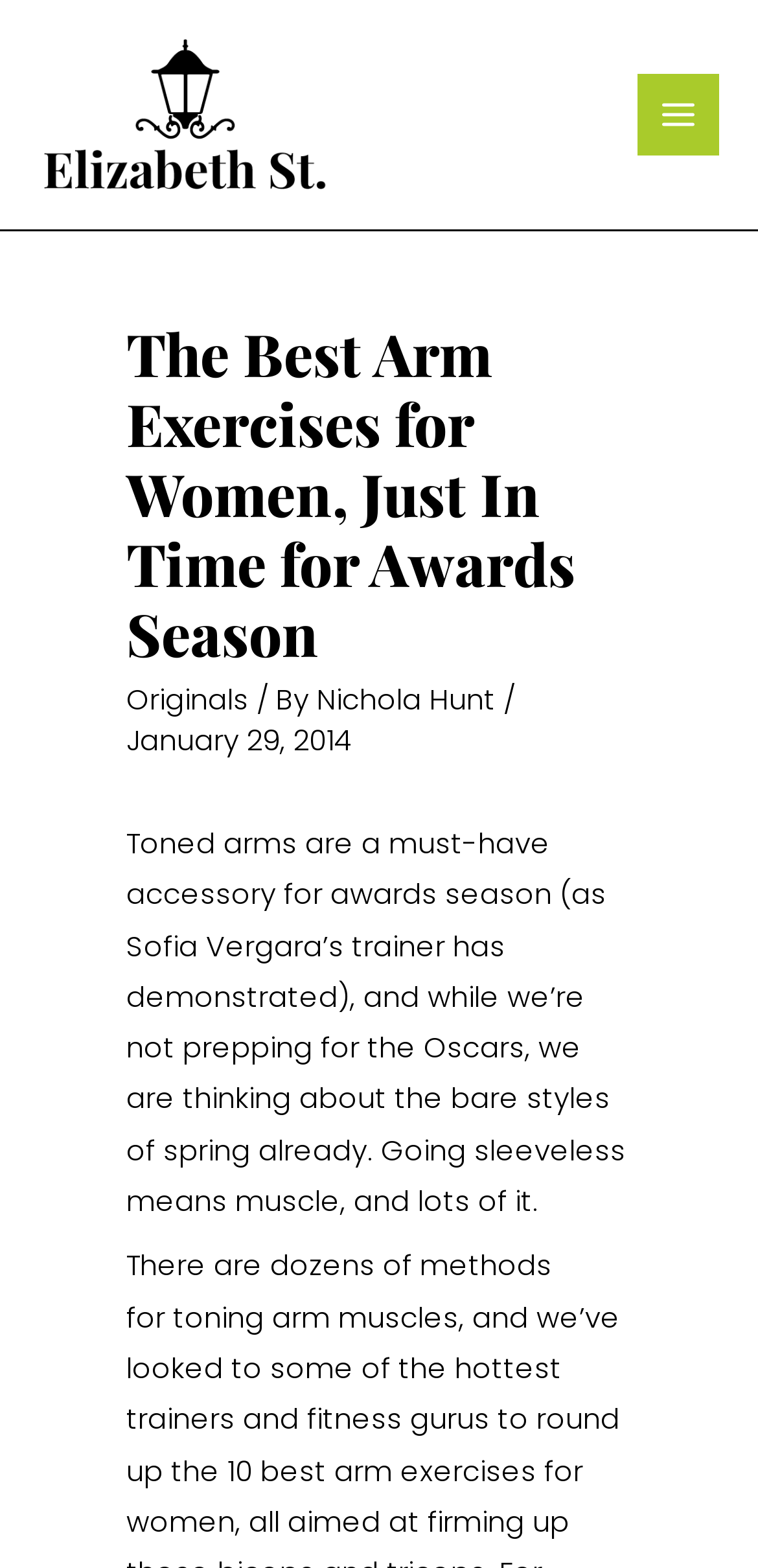From the webpage screenshot, predict the bounding box coordinates (top-left x, top-left y, bottom-right x, bottom-right y) for the UI element described here: Main Menu

[0.841, 0.047, 0.949, 0.099]